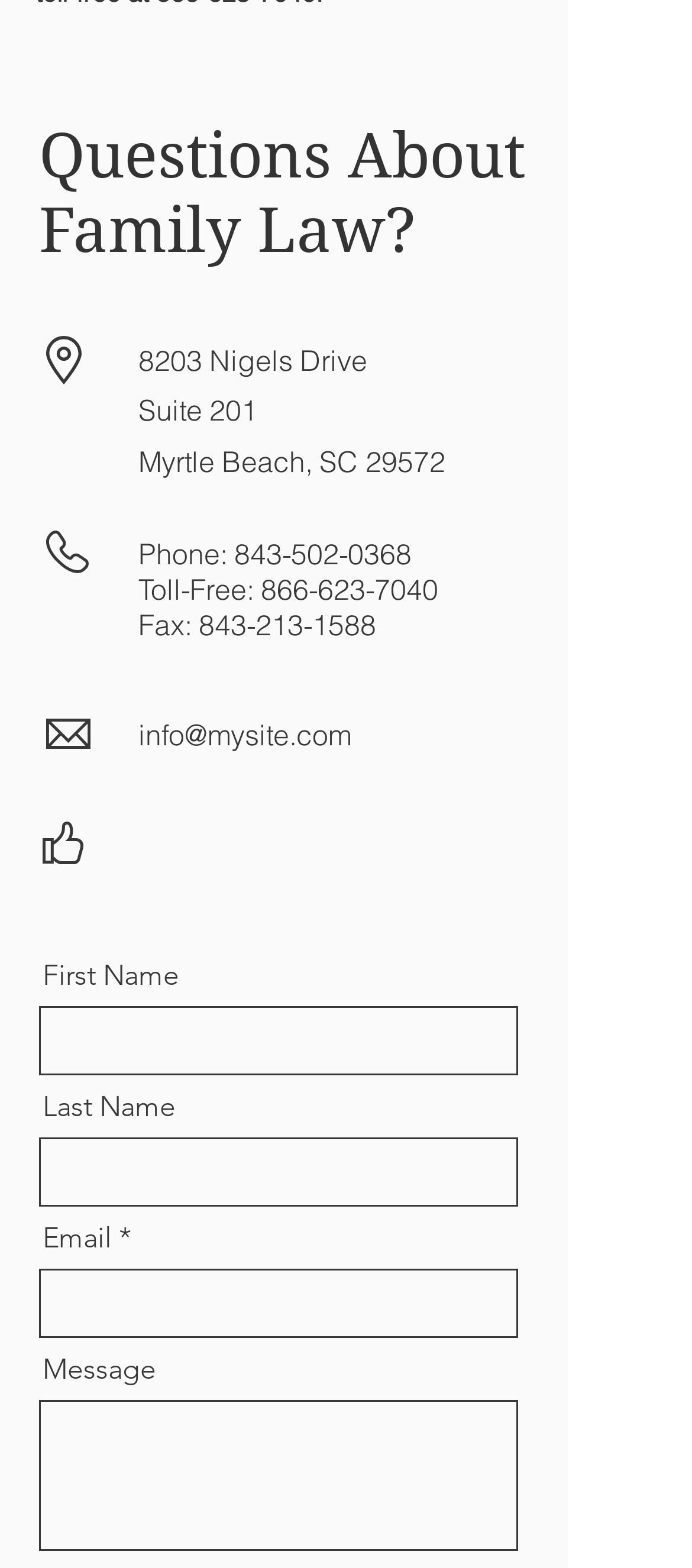Find the bounding box coordinates for the area that must be clicked to perform this action: "Enter your first name".

[0.056, 0.642, 0.749, 0.686]